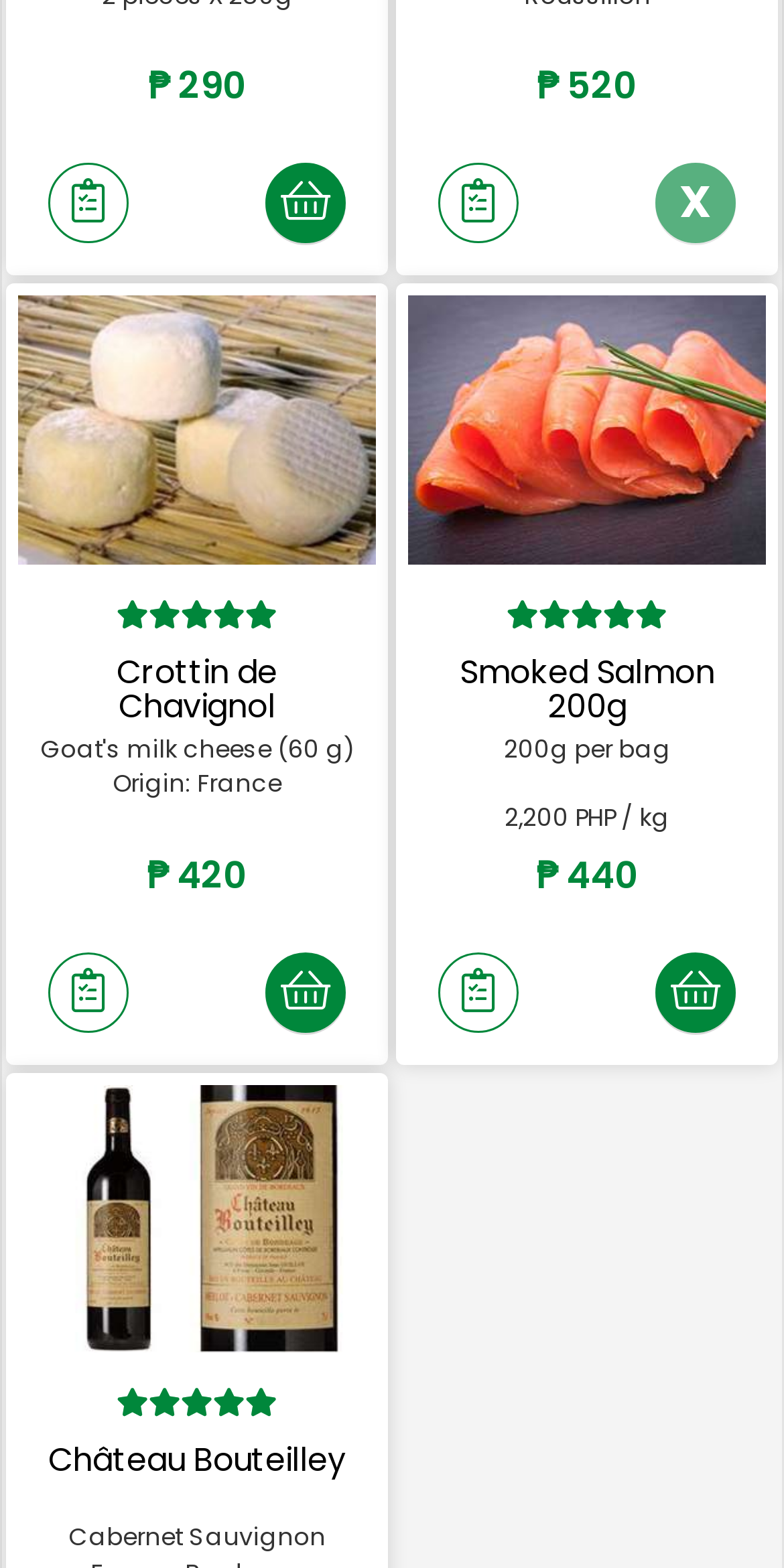How many products are displayed on this page?
Provide an in-depth answer to the question, covering all aspects.

I counted the number of products by looking at the headings 'Crottin de Chavignol', 'Smoked Salmon 200g', and 'Château Bouteilley' which are separated by images and other elements.